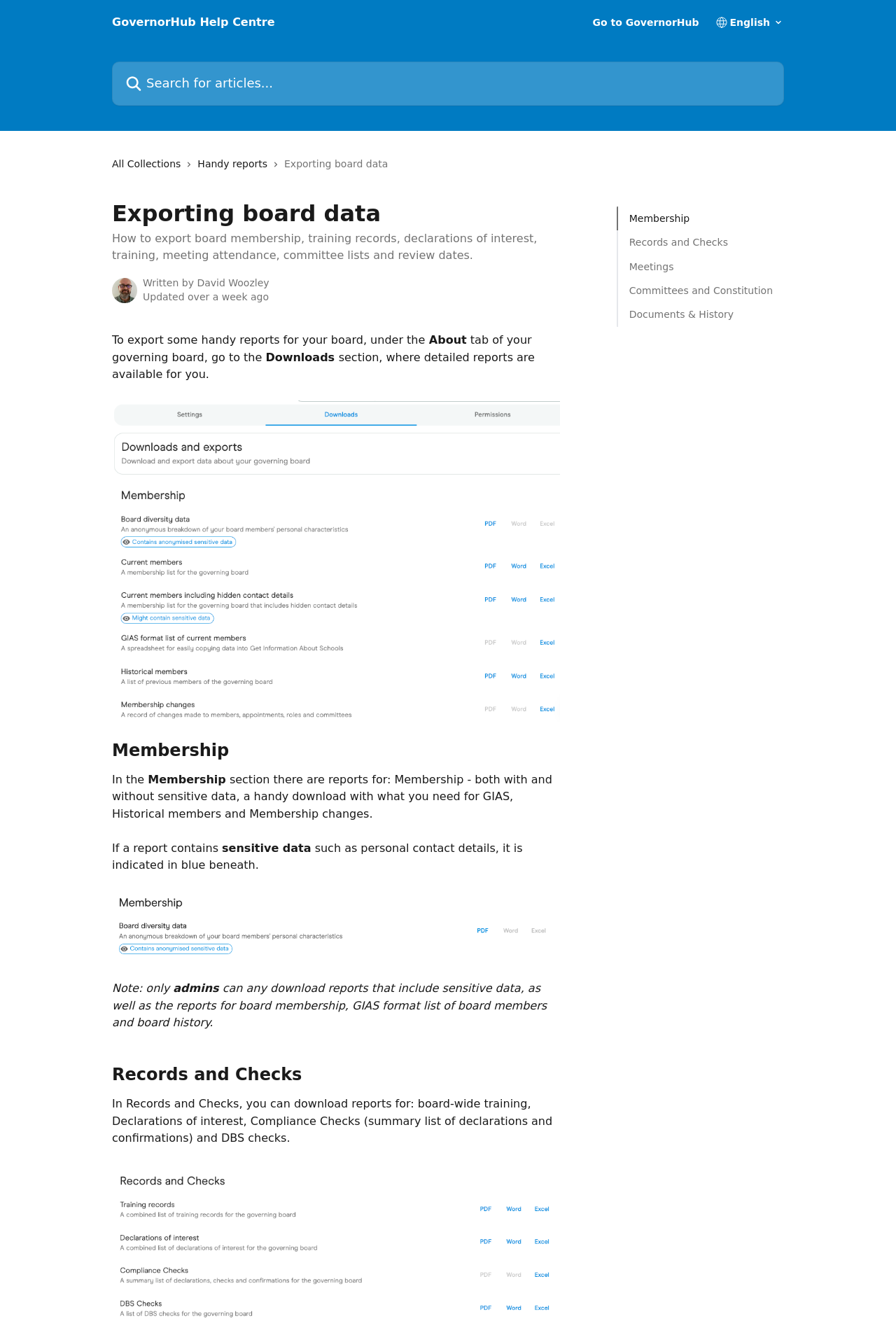Who can download reports that include sensitive data?
Please use the image to provide an in-depth answer to the question.

The webpage states that only admins have the permission to download reports that include sensitive data, in addition to reports for board membership, GIAS format list of board members, and board history.